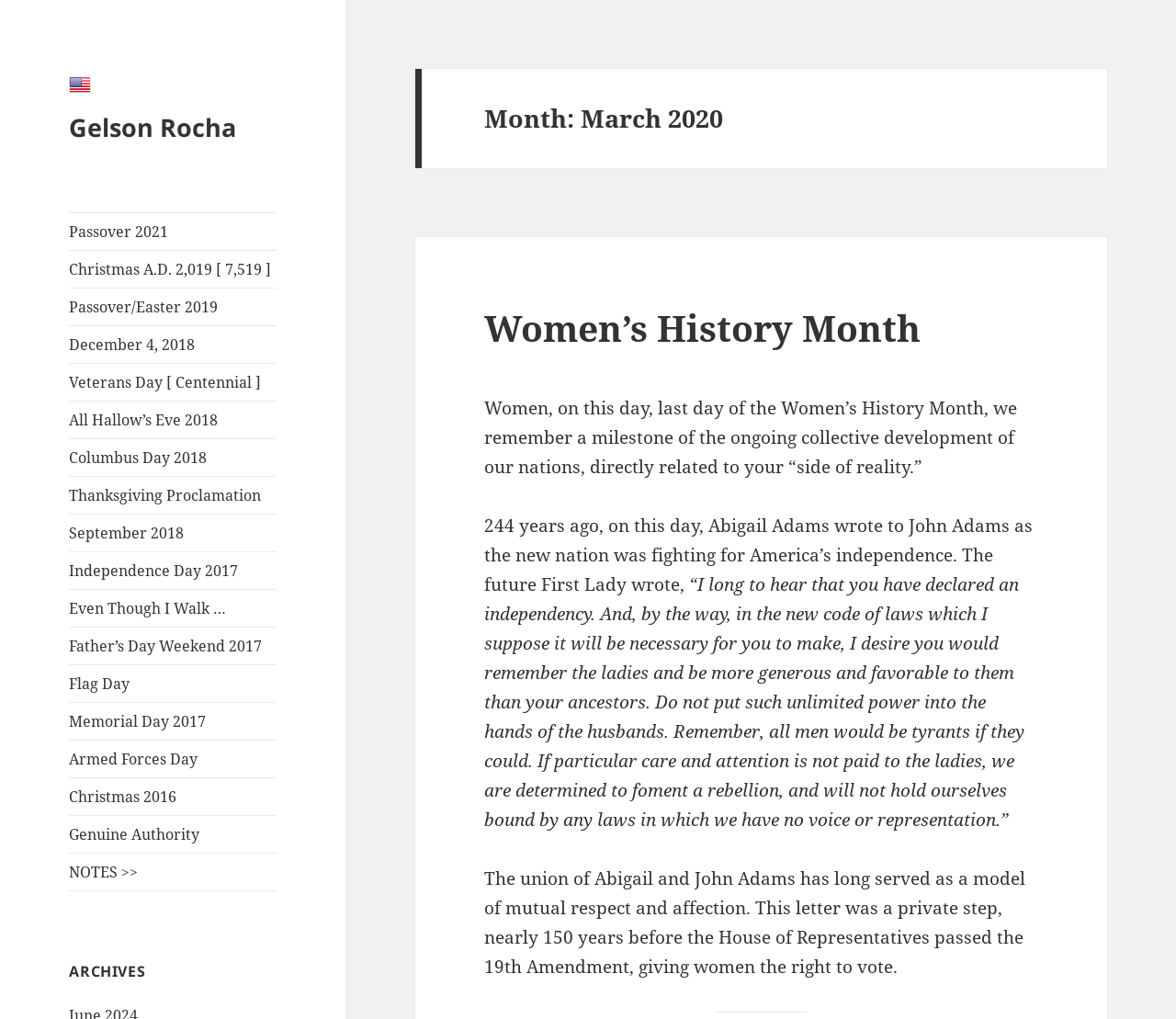Who wrote a letter to John Adams about women's rights?
Answer the question in a detailed and comprehensive manner.

According to the text on the webpage, Abigail Adams wrote a letter to John Adams about women's rights, specifically asking him to 'remember the ladies' in the new code of laws.